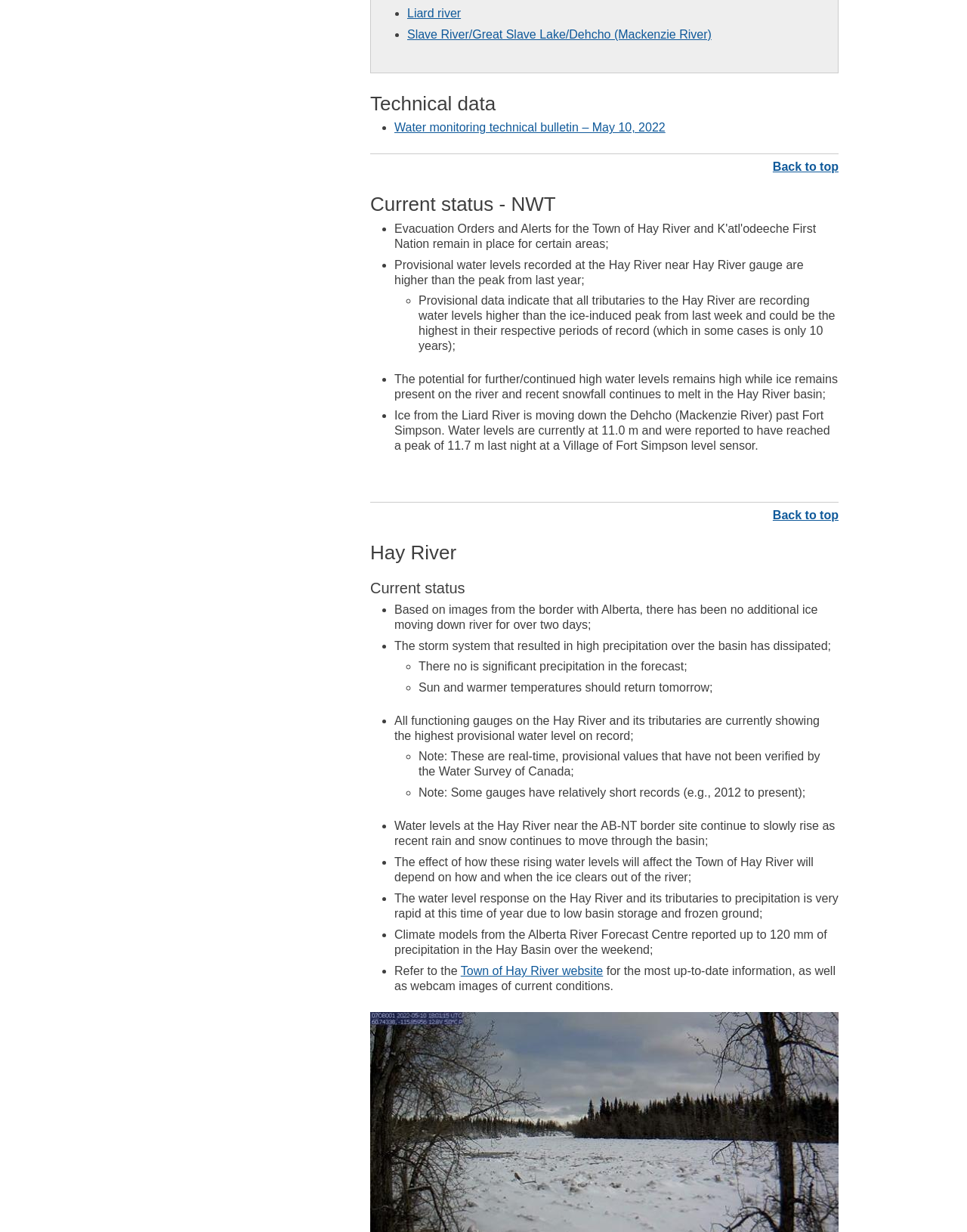Identify the bounding box for the described UI element: "Haut de la page".

[0.799, 0.13, 0.867, 0.141]